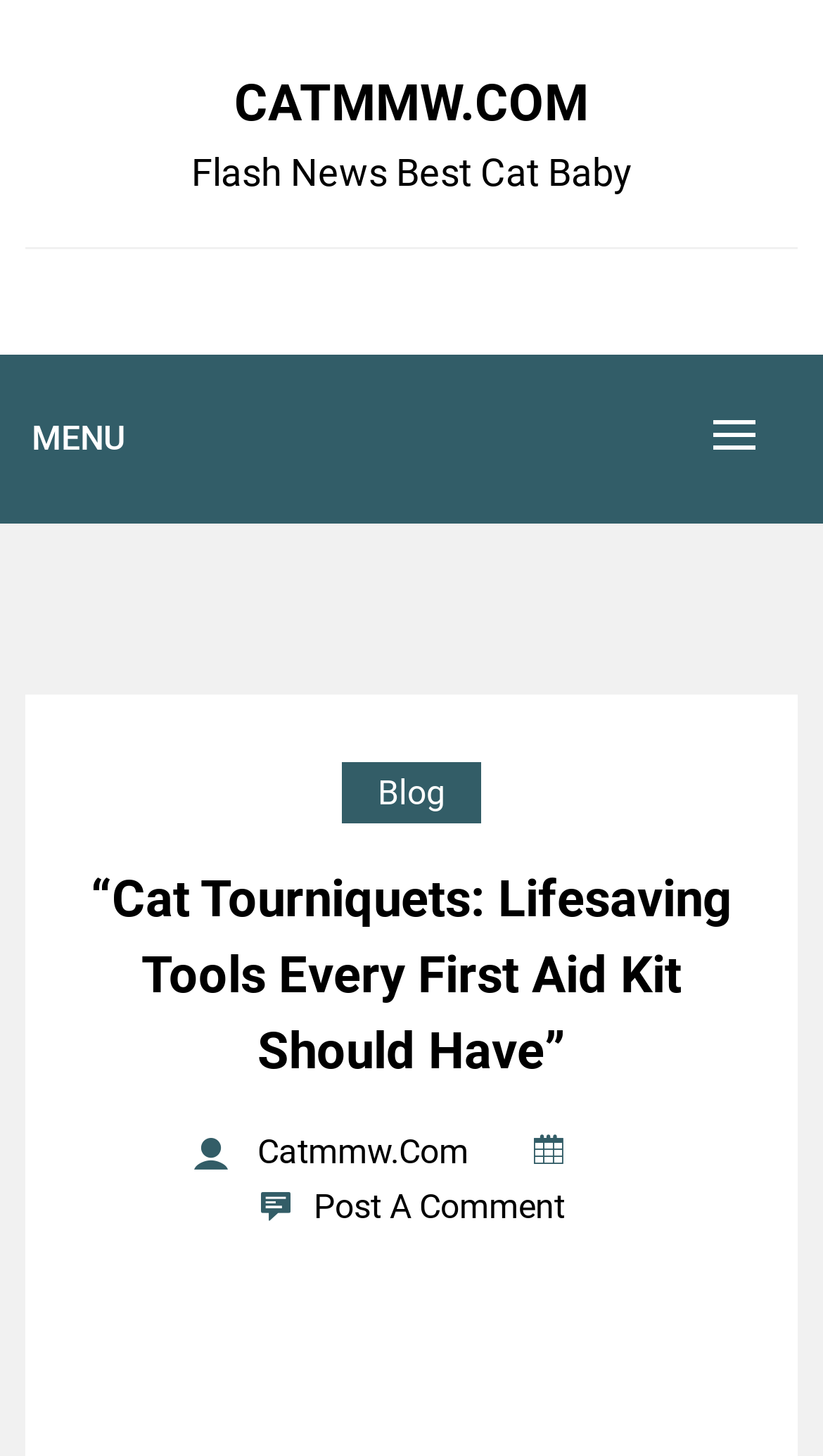Please specify the bounding box coordinates in the format (top-left x, top-left y, bottom-right x, bottom-right y), with all values as floating point numbers between 0 and 1. Identify the bounding box of the UI element described by: Blog

[0.41, 0.521, 0.59, 0.569]